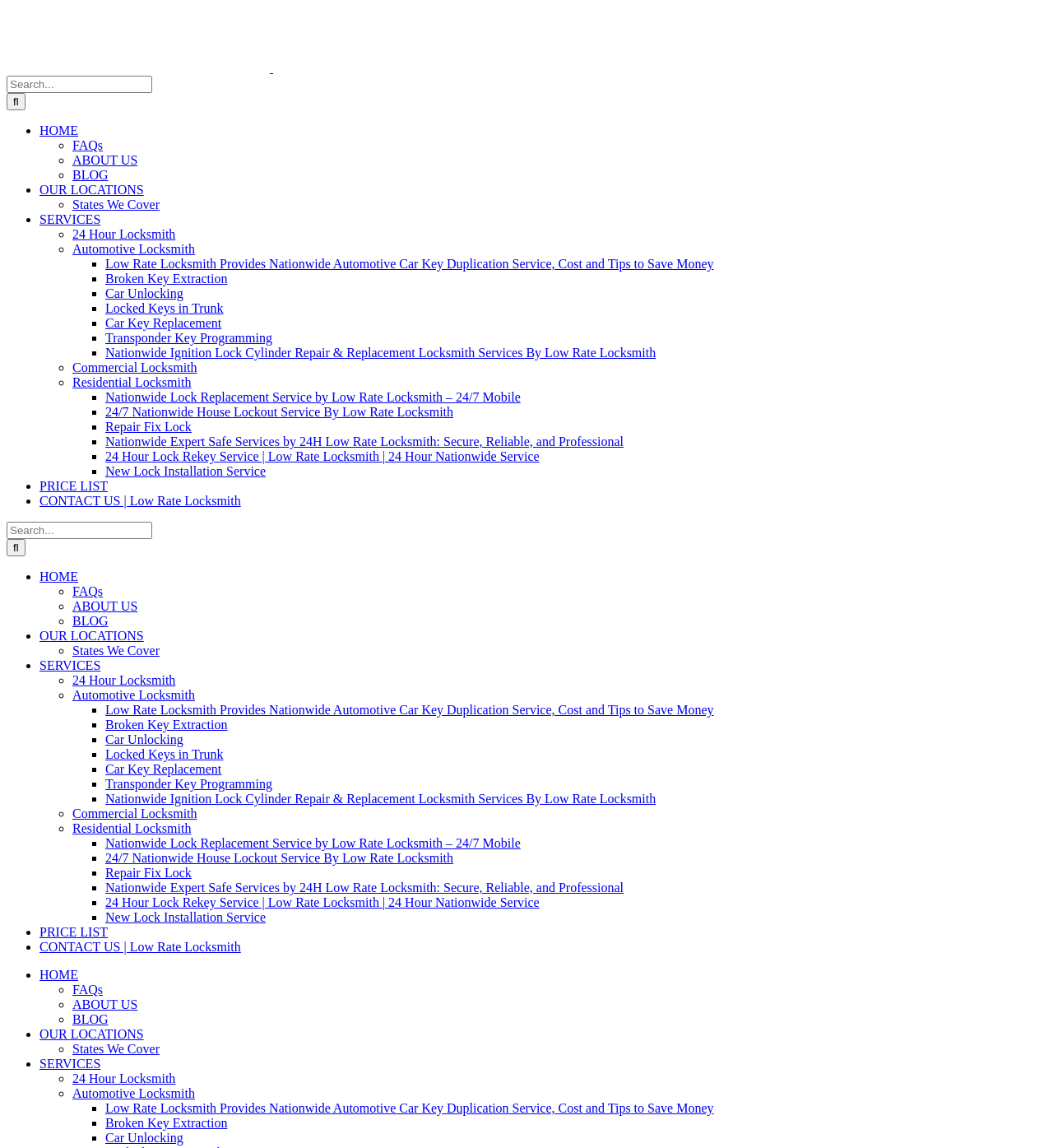Pinpoint the bounding box coordinates of the element to be clicked to execute the instruction: "Search for Infiniti keyless entry remote control".

[0.006, 0.066, 0.145, 0.081]